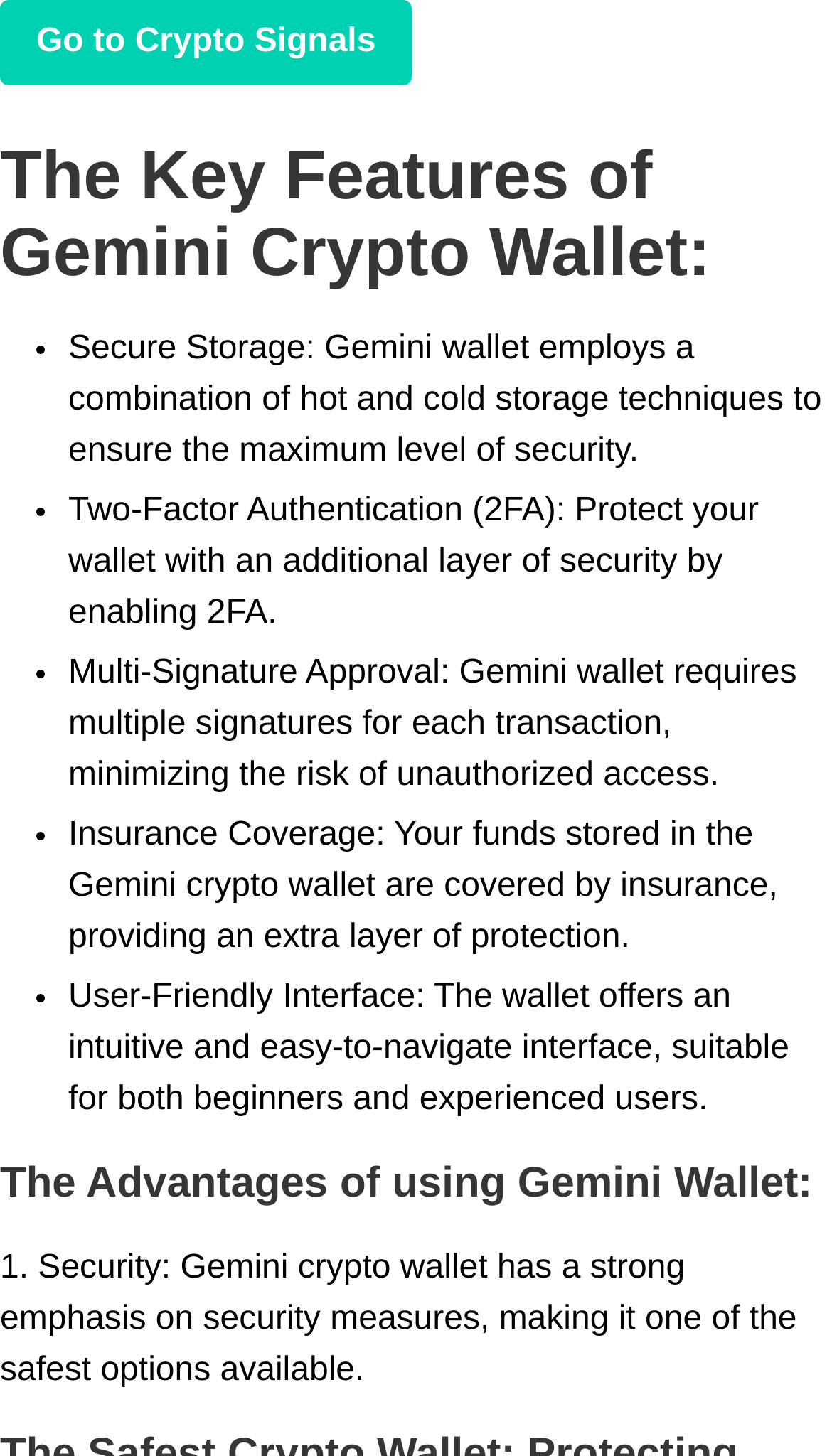Using the details in the image, give a detailed response to the question below:
Is the Gemini crypto wallet user-friendly?

I found the text 'User-Friendly Interface: The wallet offers an intuitive and easy-to-navigate interface, suitable for both beginners and experienced users.' under the 'The Key Features of Gemini Crypto Wallet:' section, which indicates that the Gemini crypto wallet is user-friendly.